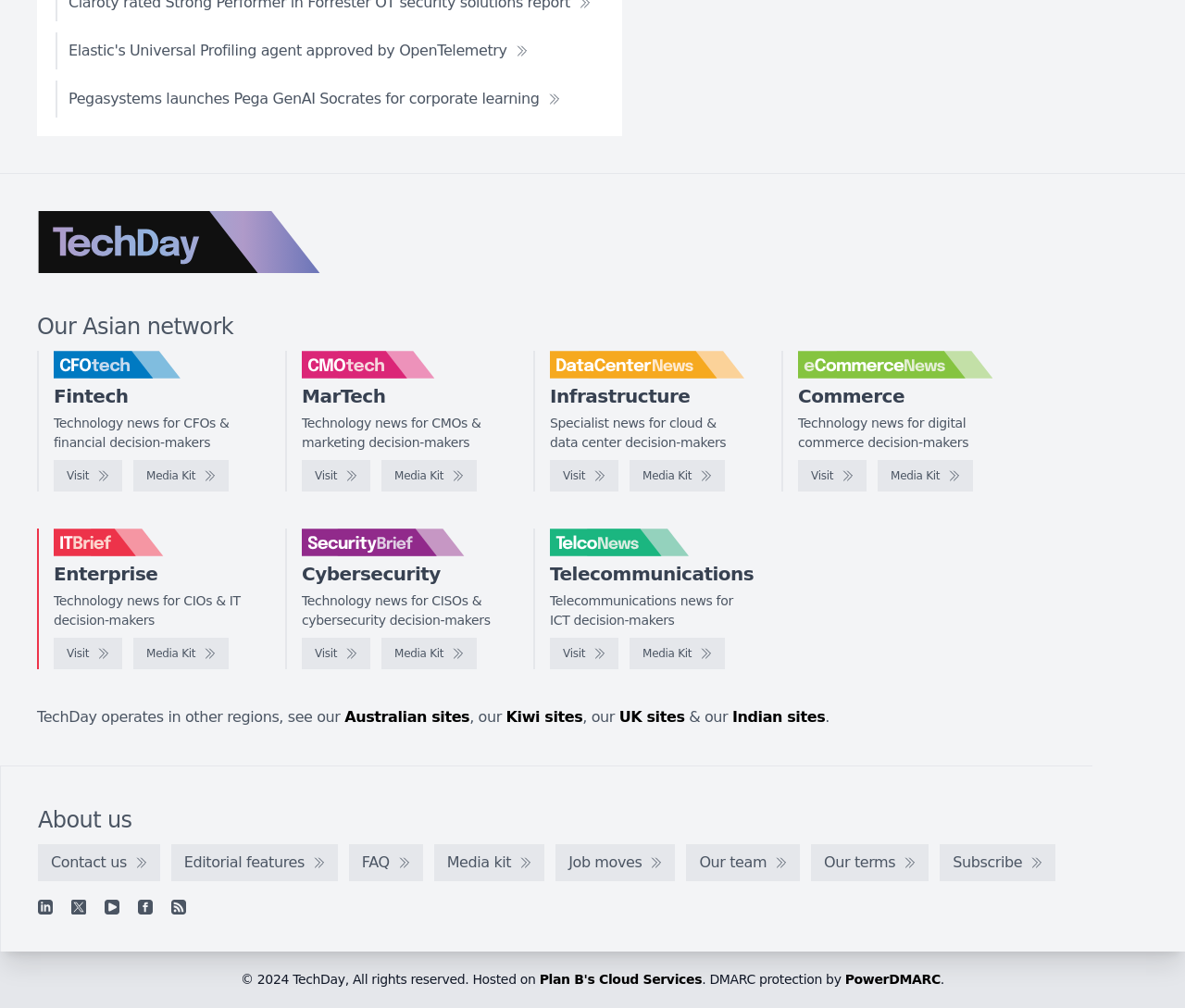Please indicate the bounding box coordinates of the element's region to be clicked to achieve the instruction: "Open People's Daily English language App". Provide the coordinates as four float numbers between 0 and 1, i.e., [left, top, right, bottom].

None